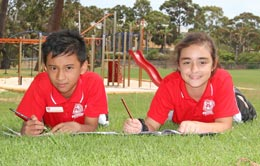Present a detailed portrayal of the image.

In this vibrant image from Spearwood Primary School's gallery, two students are engaged in a creative activity on a sunny day. They lie side by side on the lush green grass, concentrating on their work as they draw or write with pencils in hand. Both children wear the school's signature red polo shirts, which feature a school emblem, symbolizing pride and belonging. 

In the background, the lively atmosphere of the school playground is evident, showcasing playground equipment including a slide and climbing structures, highlighting the balance between academic and recreational activities. This moment captures the essence of learning and collaboration at Spearwood Primary, where creativity flourishes in a supportive environment.